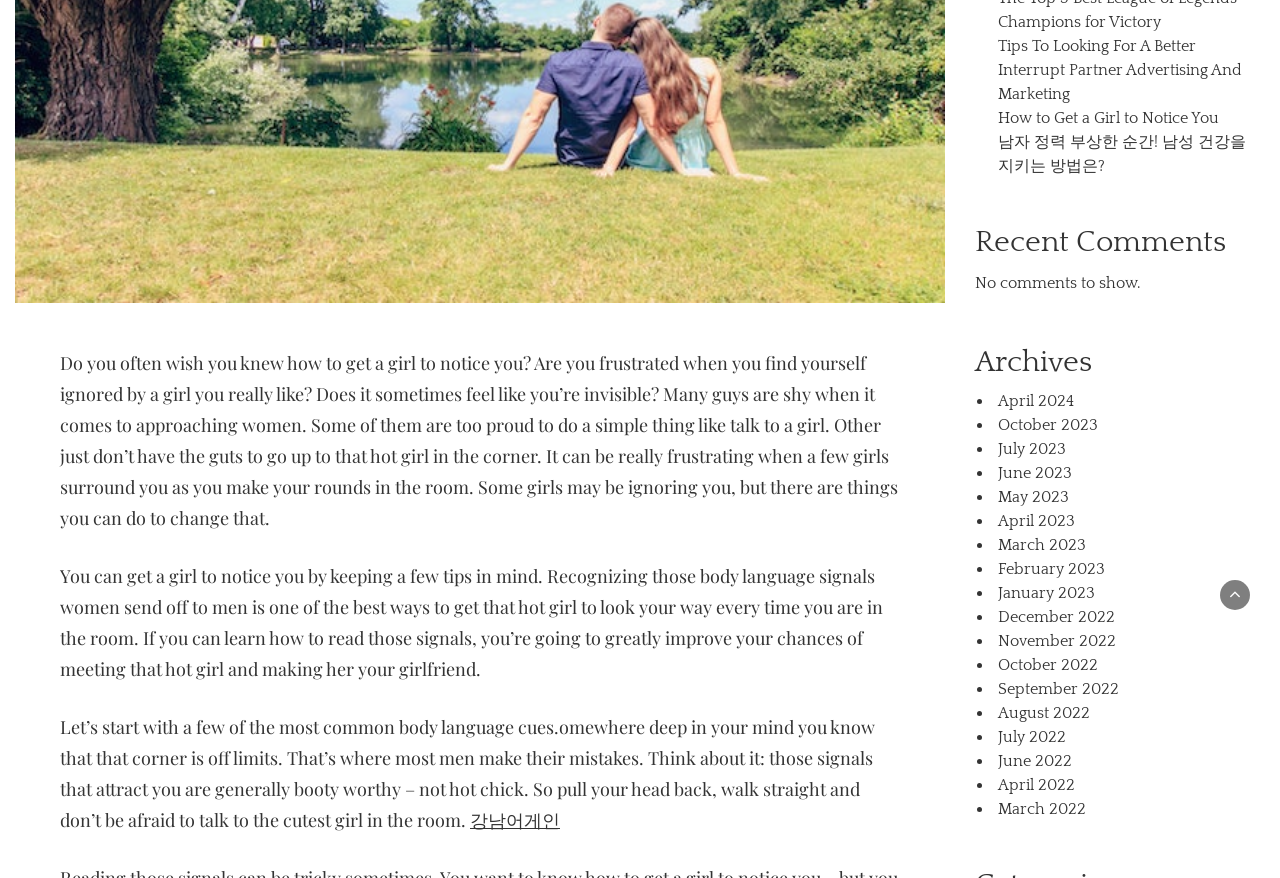Specify the bounding box coordinates (top-left x, top-left y, bottom-right x, bottom-right y) of the UI element in the screenshot that matches this description: July 2022

[0.78, 0.829, 0.833, 0.849]